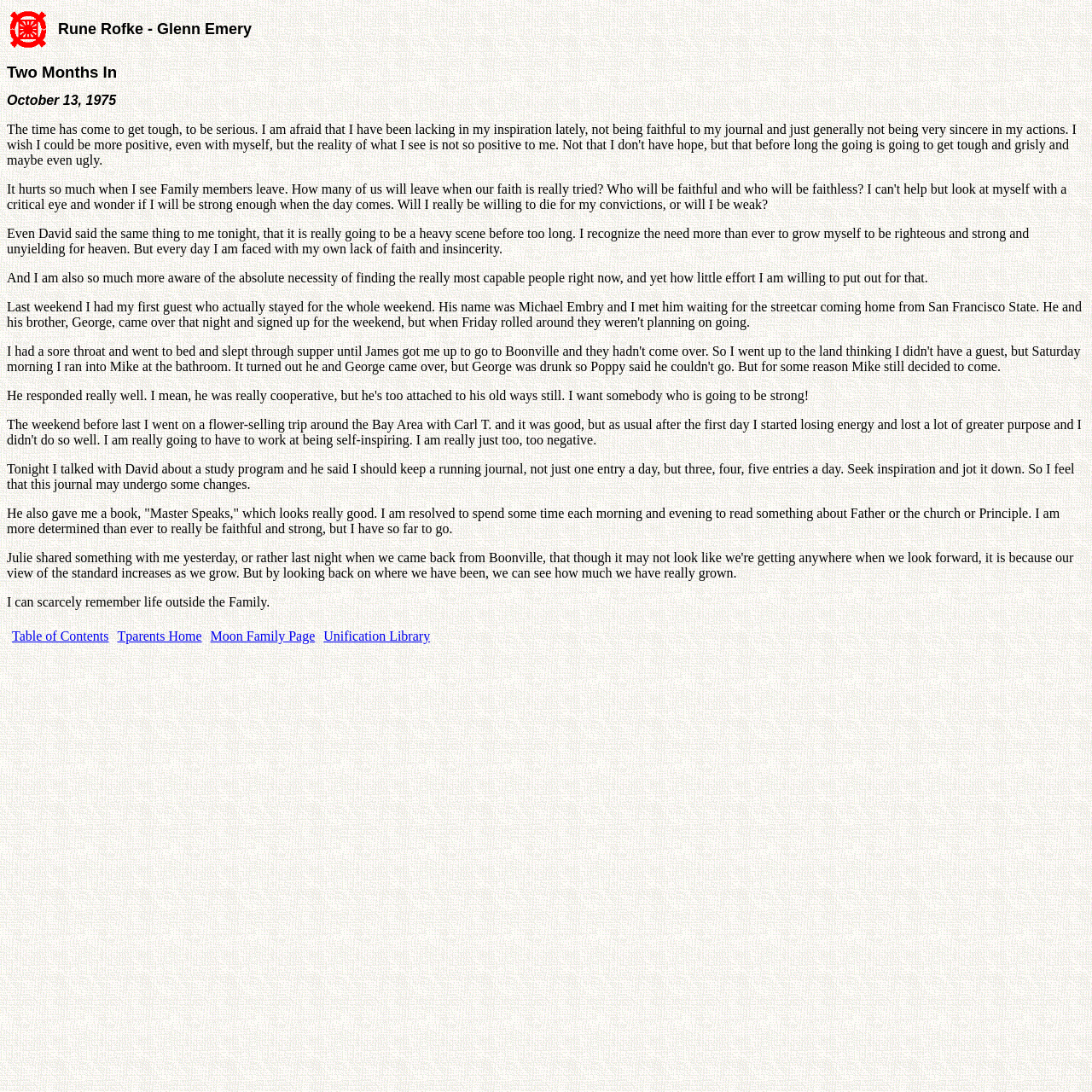How many links are in the table at the bottom?
Answer the question with a single word or phrase, referring to the image.

4